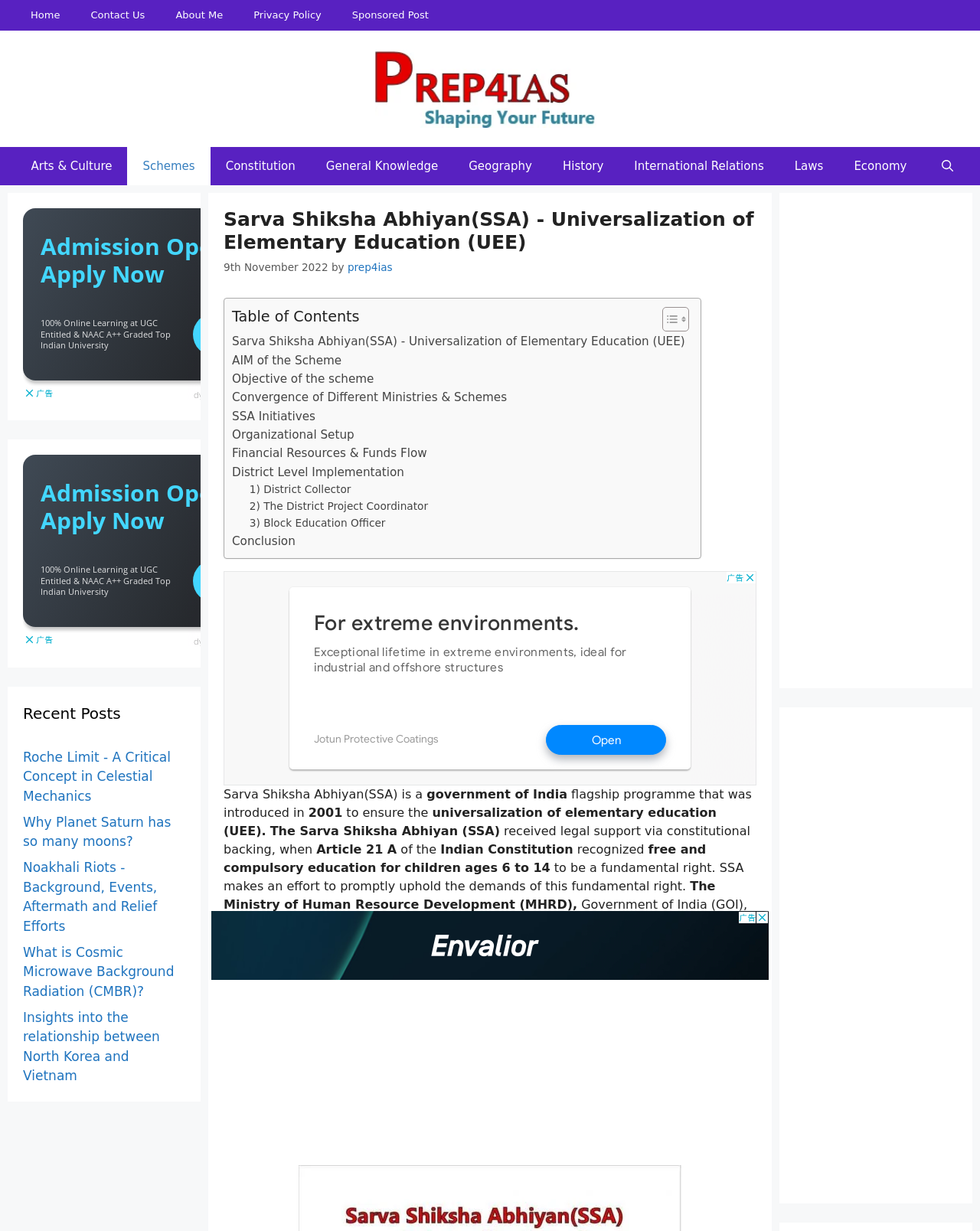Specify the bounding box coordinates of the area that needs to be clicked to achieve the following instruction: "Toggle the 'Table of Content'".

[0.664, 0.249, 0.699, 0.27]